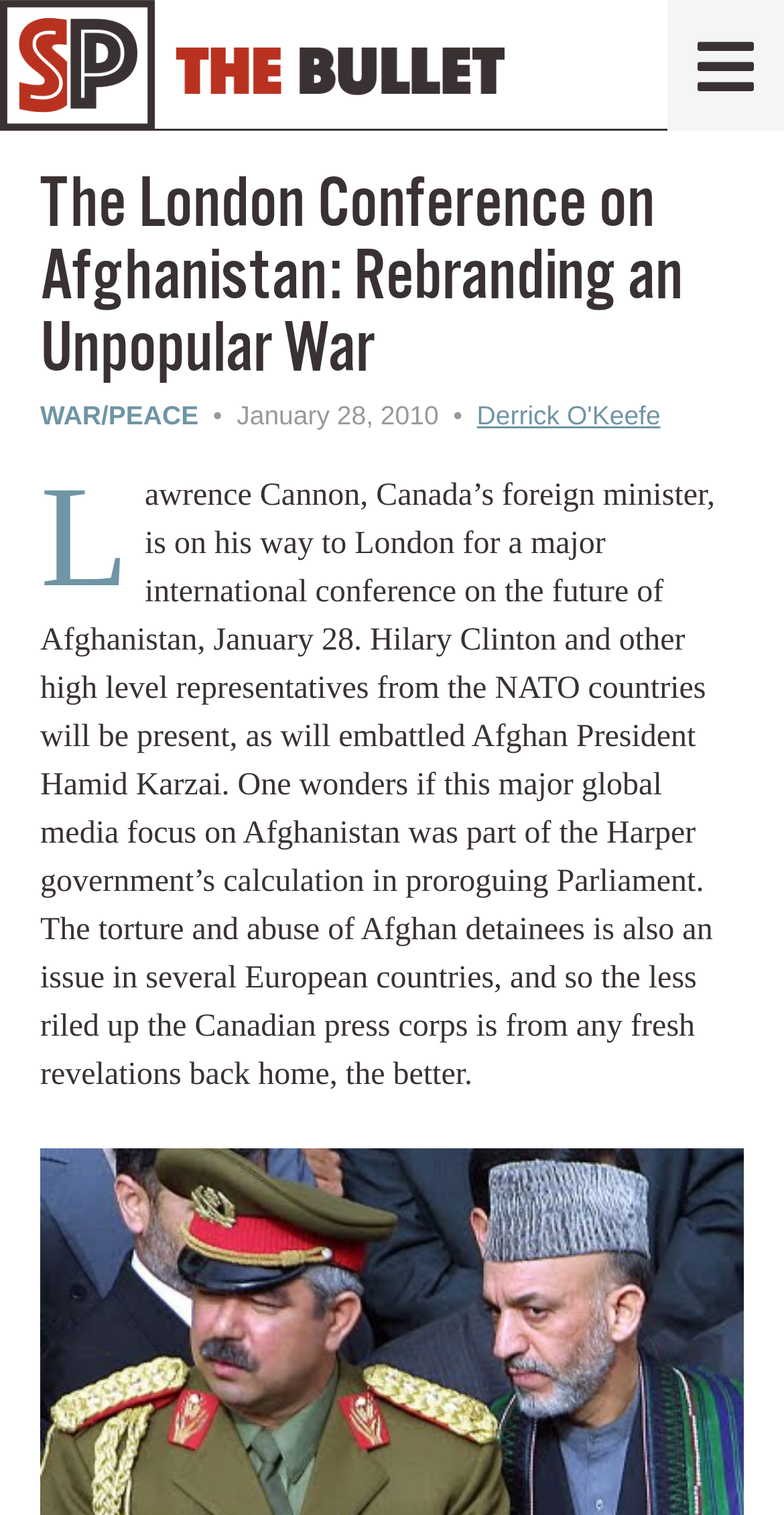Determine the bounding box coordinates (top-left x, top-left y, bottom-right x, bottom-right y) of the UI element described in the following text: Derrick O'Keefe

[0.608, 0.264, 0.842, 0.284]